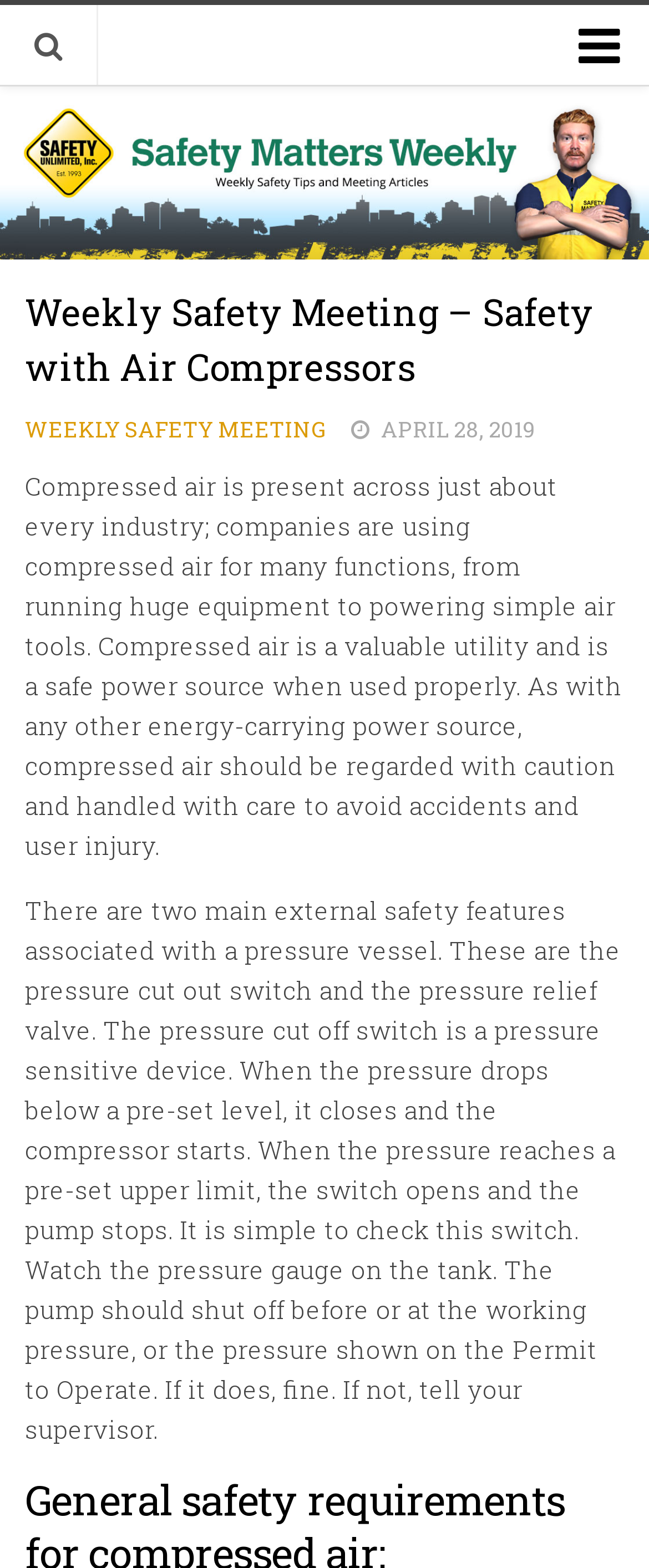Create a detailed narrative of the webpage’s visual and textual elements.

The webpage is about a weekly safety meeting, specifically focusing on safety with air compressors. At the top, there are three links: "Welcome to Safety Matters Weekly", "Visit Our Occupational Safety Training Website", and "Safety Matters Weekly", with the latter accompanied by an image. 

Below these links, there is a heading that reads "Weekly Safety Meeting – Safety with Air Compressors". Underneath this heading, there is a link labeled "WEEKLY SAFETY MEETING" on the left, and a static text "APRIL 28, 2019" on the right.

The main content of the webpage is divided into two paragraphs. The first paragraph explains the importance of compressed air as a valuable utility and the need to handle it with caution to avoid accidents. The second paragraph discusses the two main external safety features associated with a pressure vessel, including the pressure cut out switch and the pressure relief valve, and provides instructions on how to check the pressure cut off switch.

Overall, the webpage appears to be an educational resource for occupational safety training, providing information and guidelines on safe practices when working with air compressors.